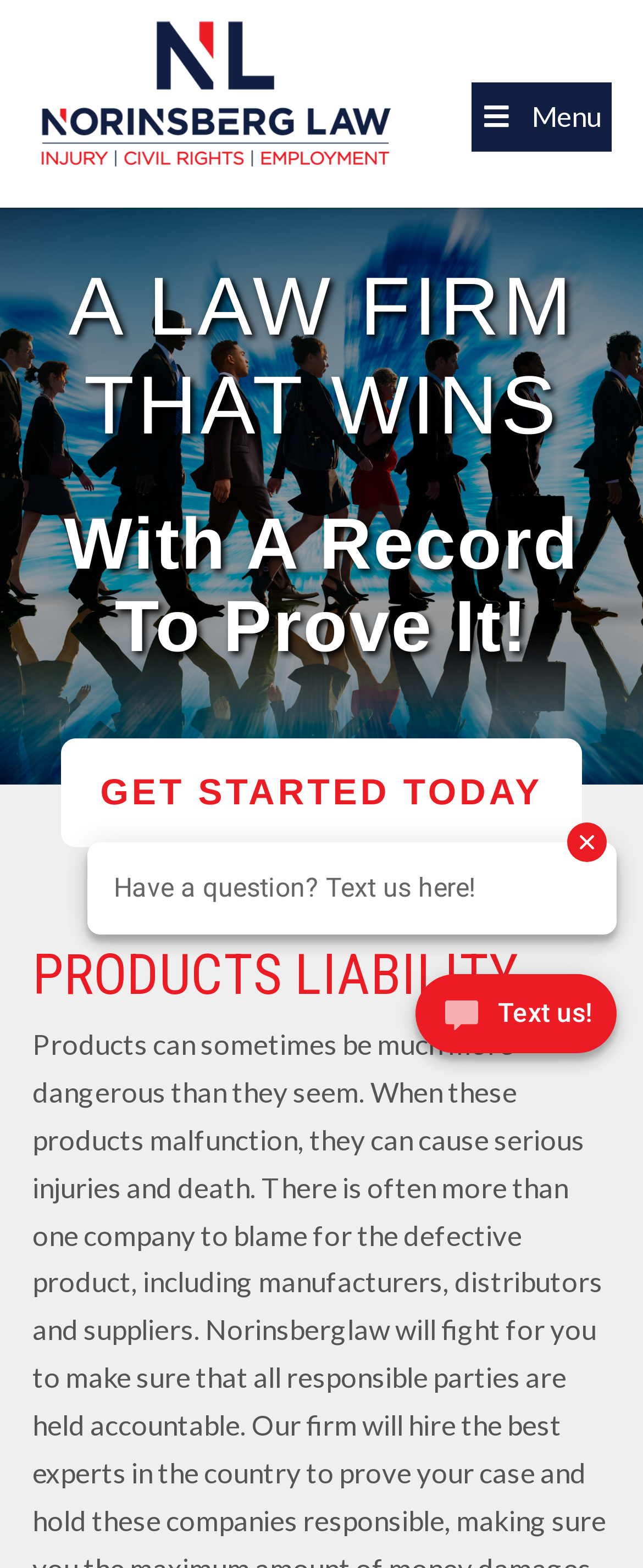From the screenshot, find the bounding box of the UI element matching this description: "PausePlay". Supply the bounding box coordinates in the form [left, top, right, bottom], each a float between 0 and 1.

None